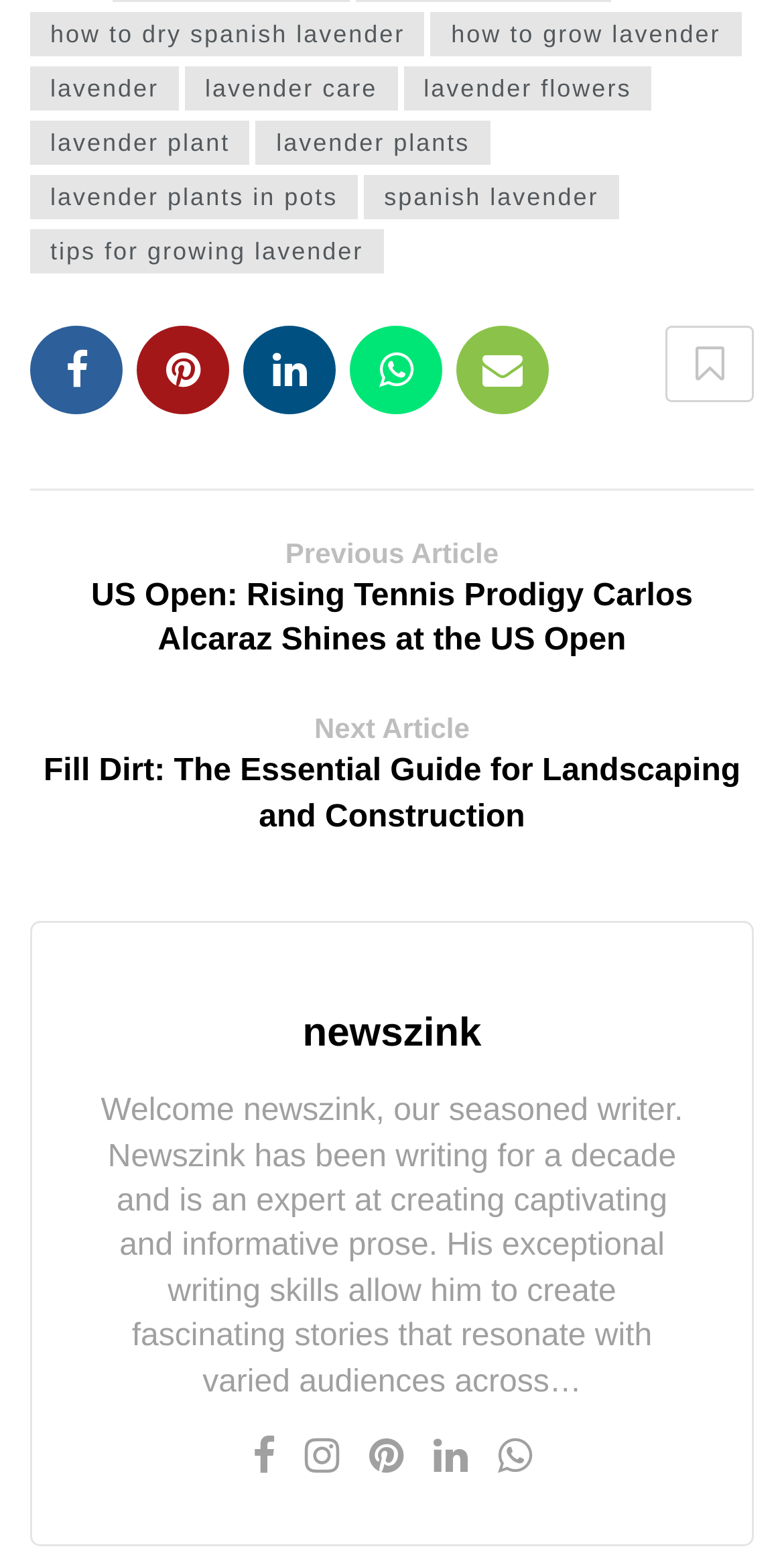Highlight the bounding box coordinates of the element you need to click to perform the following instruction: "go to newszink homepage."

[0.386, 0.649, 0.614, 0.678]